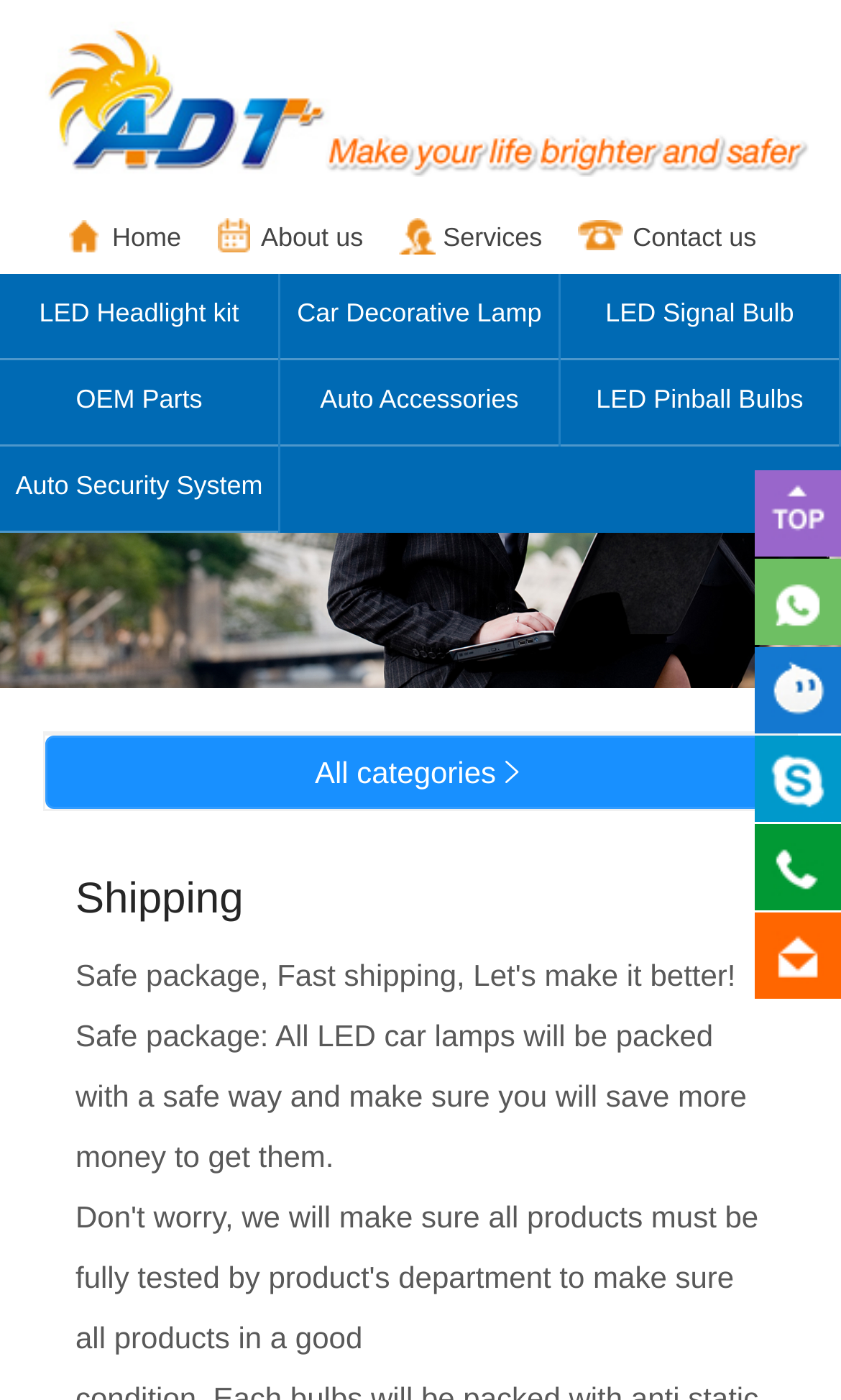Answer the question below using just one word or a short phrase: 
What is the safe package description?

Safe package: All LED car lamps will be packed with a safe way